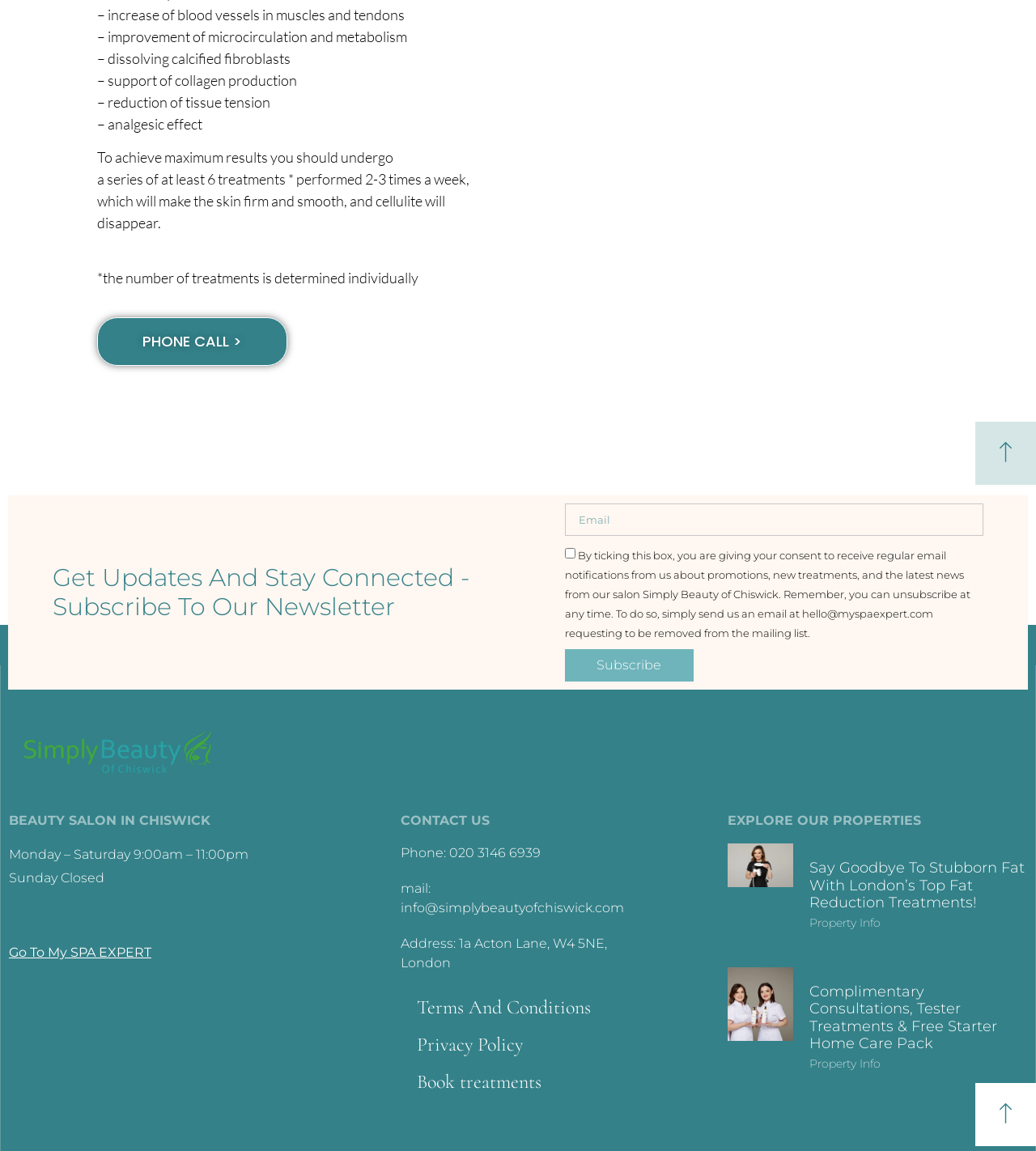Find the bounding box coordinates of the clickable area that will achieve the following instruction: "Subscribe to the newsletter".

[0.545, 0.564, 0.669, 0.592]